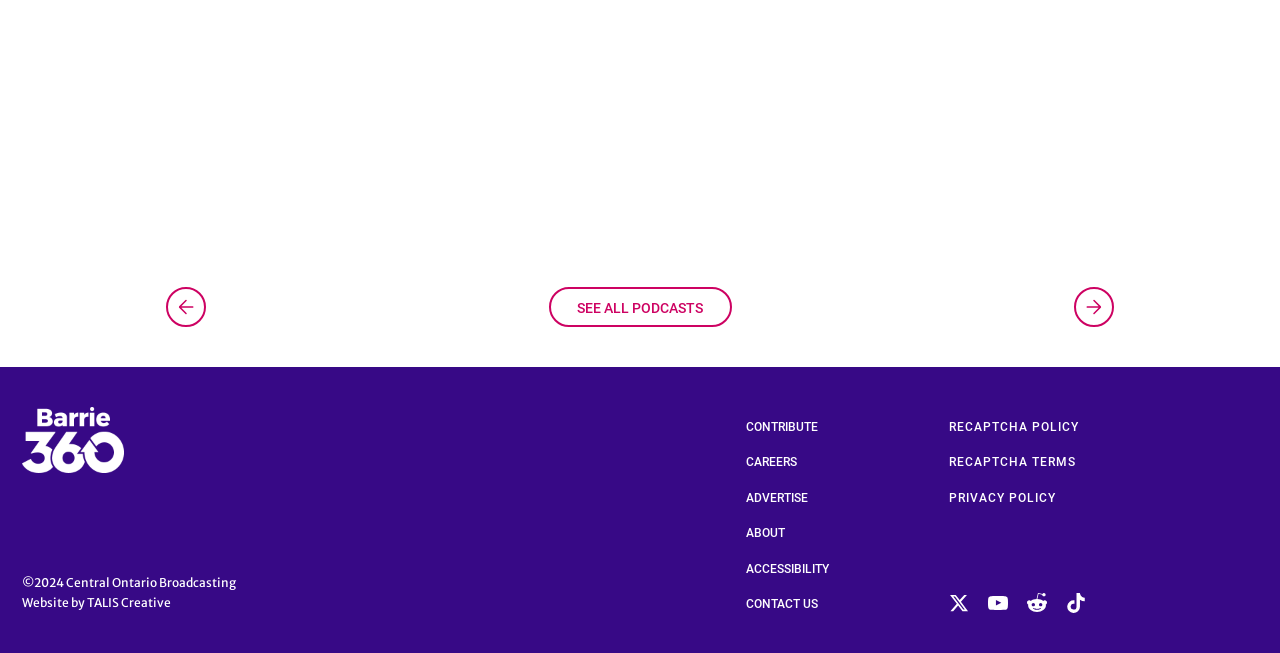Could you provide the bounding box coordinates for the portion of the screen to click to complete this instruction: "click SEE ALL PODCASTS"?

[0.429, 0.439, 0.571, 0.5]